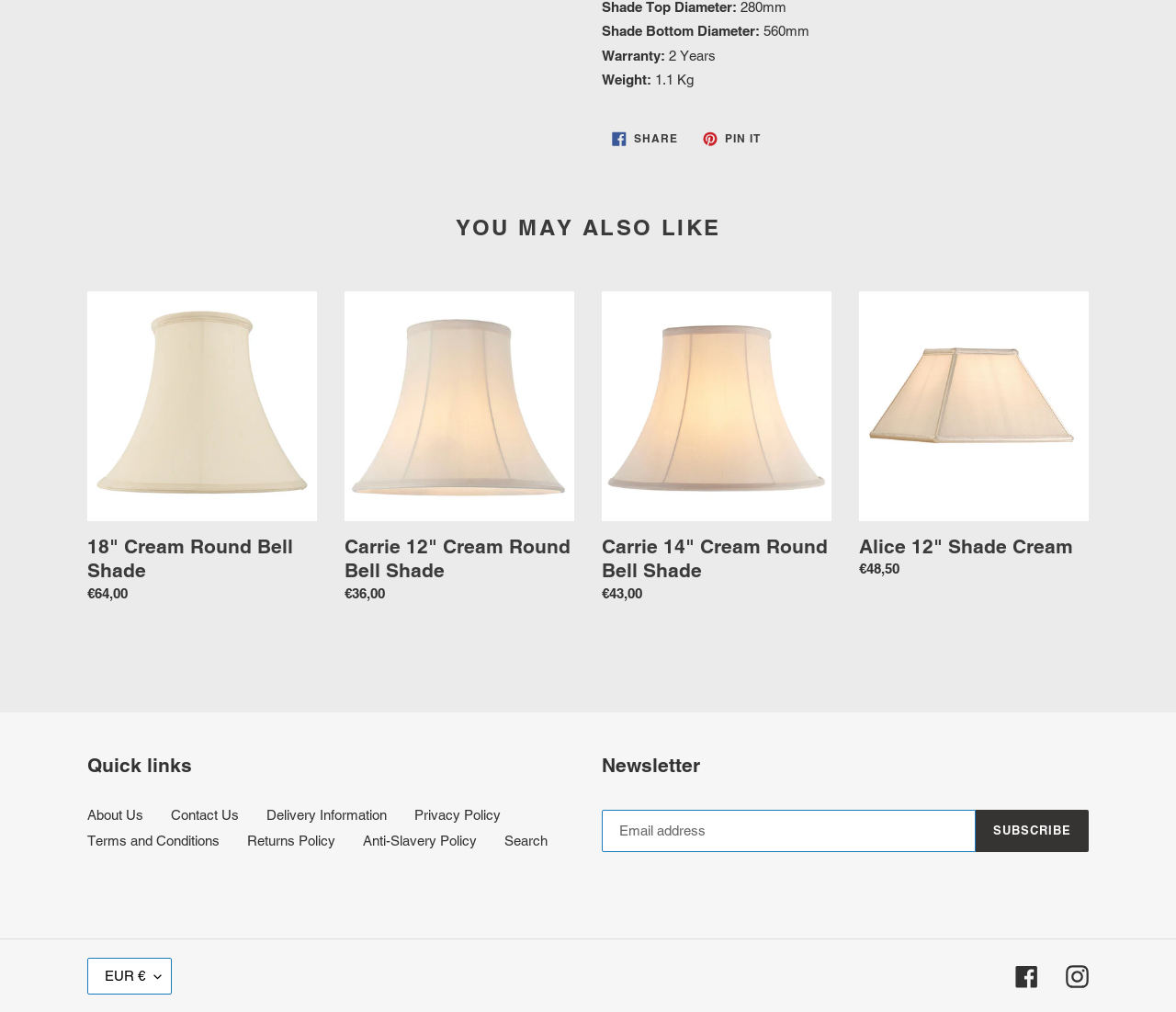Refer to the image and offer a detailed explanation in response to the question: What is the current currency selected?

I found the currency selection button in the footer section, where it says 'EUR €' and is accompanied by a dropdown list, indicating that the current currency selected is EUR €.